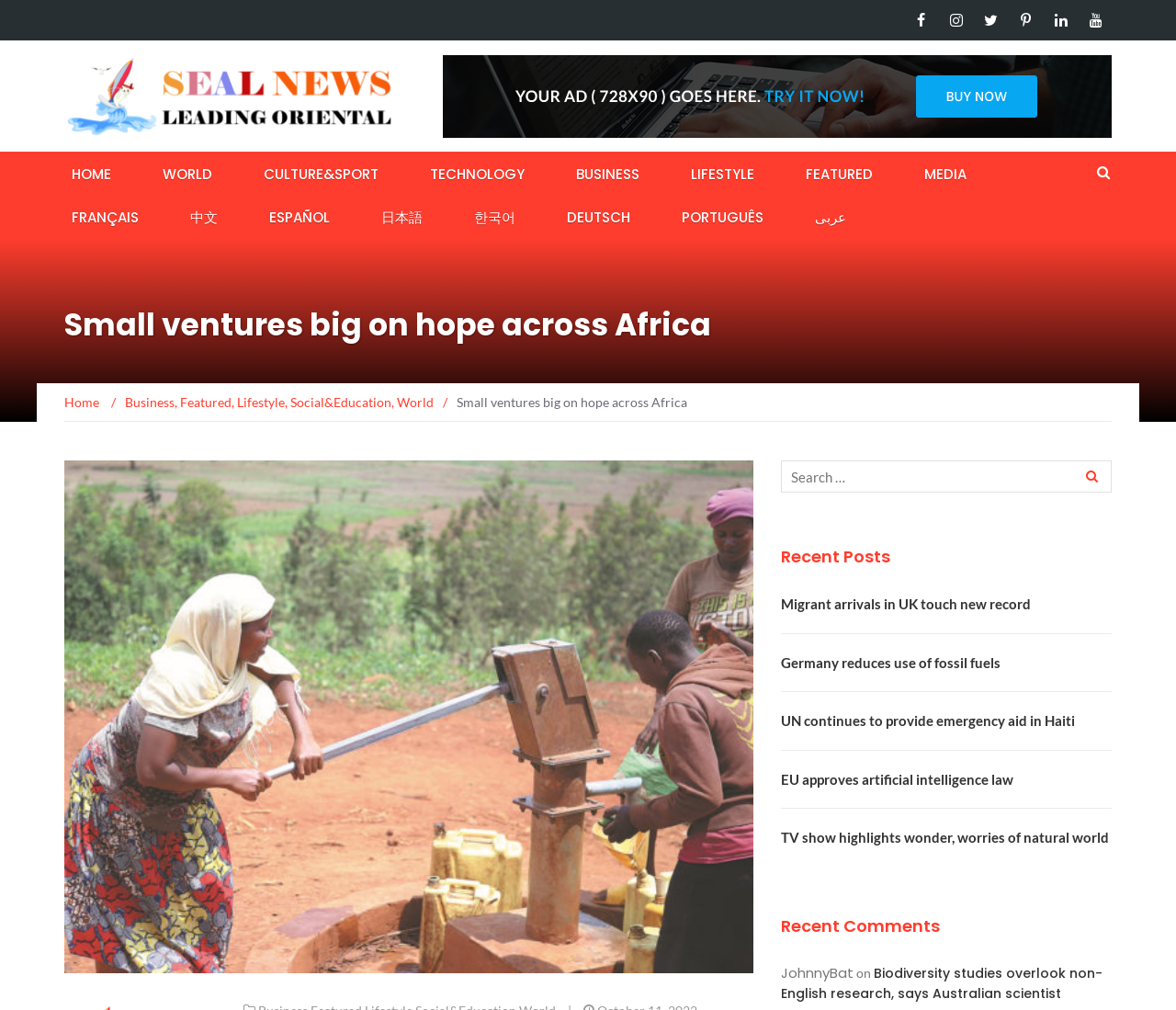What is the title of the first recent post?
Provide an in-depth and detailed answer to the question.

The title of the first recent post is 'Migrant arrivals in UK touch new record', which is a link with a bounding box coordinate of [0.664, 0.59, 0.877, 0.606].